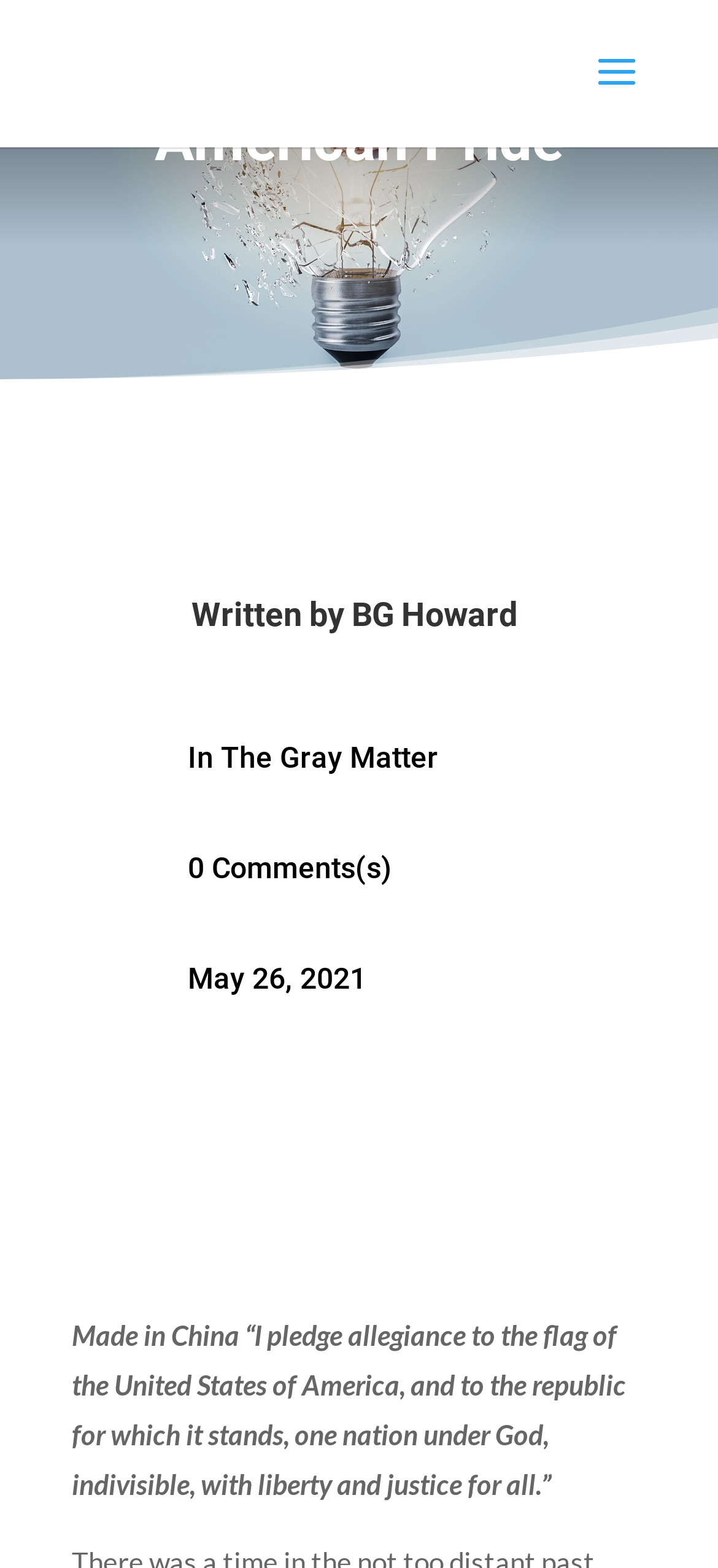How many comments are there on the article?
Provide an in-depth and detailed answer to the question.

The number of comments on the article can be determined by looking at the heading '0 Comments(s)' which is located near the bottom of the webpage, indicating that there are no comments on the article.